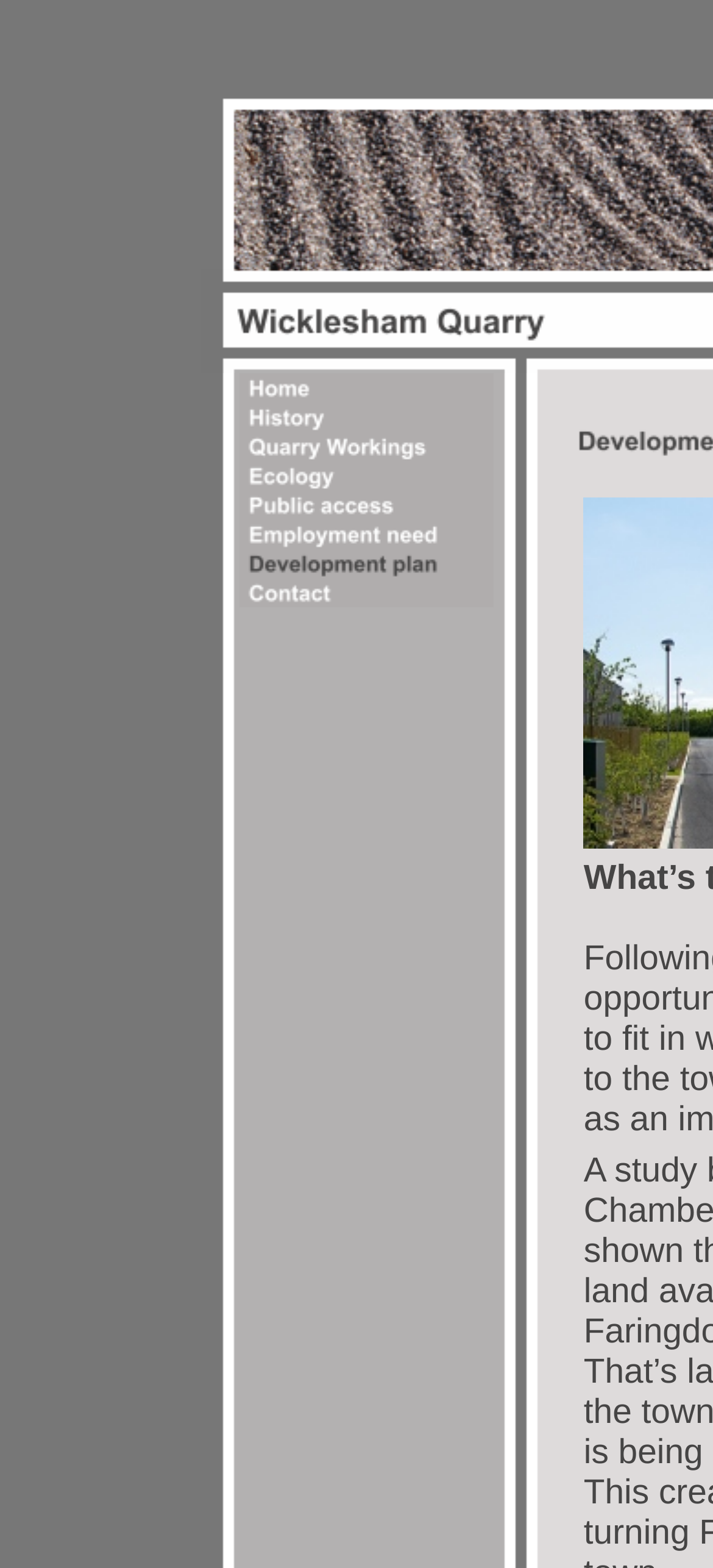Offer a comprehensive description of the webpage’s content and structure.

The webpage is about Wicklesham Quarry, a site of international importance on the edge of Faringdon, Oxfordshire. At the top, there is a navigation menu with 7 tabs: Home, History, Quarry Workings, Ecology, Public access, Employment need, and Development plan. Each tab has a corresponding image and text. Below the navigation menu, there is a large section that takes up most of the page, but its content is not specified in the accessibility tree. On the top-right corner, there is a small section with a single link, "Contact", accompanied by an image.